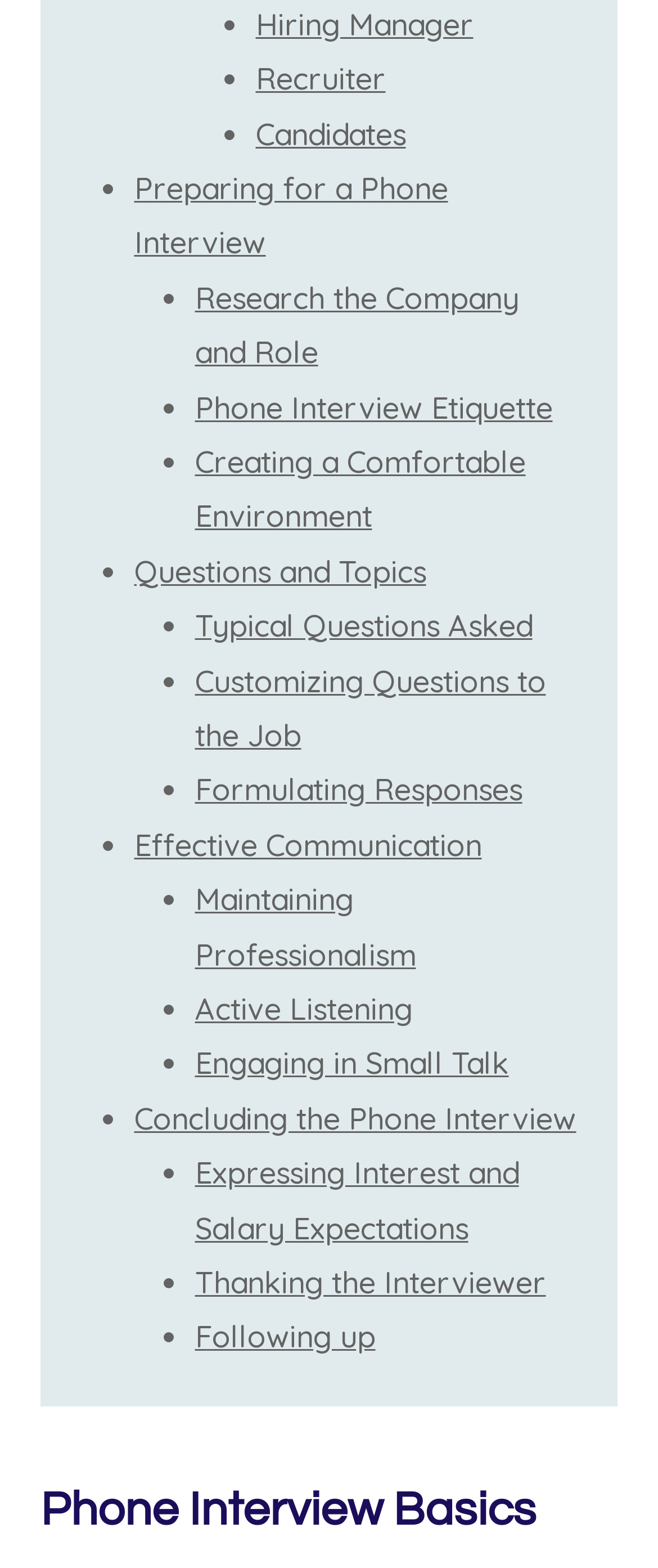Identify the bounding box for the UI element described as: "Concluding the Phone Interview". Ensure the coordinates are four float numbers between 0 and 1, formatted as [left, top, right, bottom].

[0.204, 0.701, 0.876, 0.725]